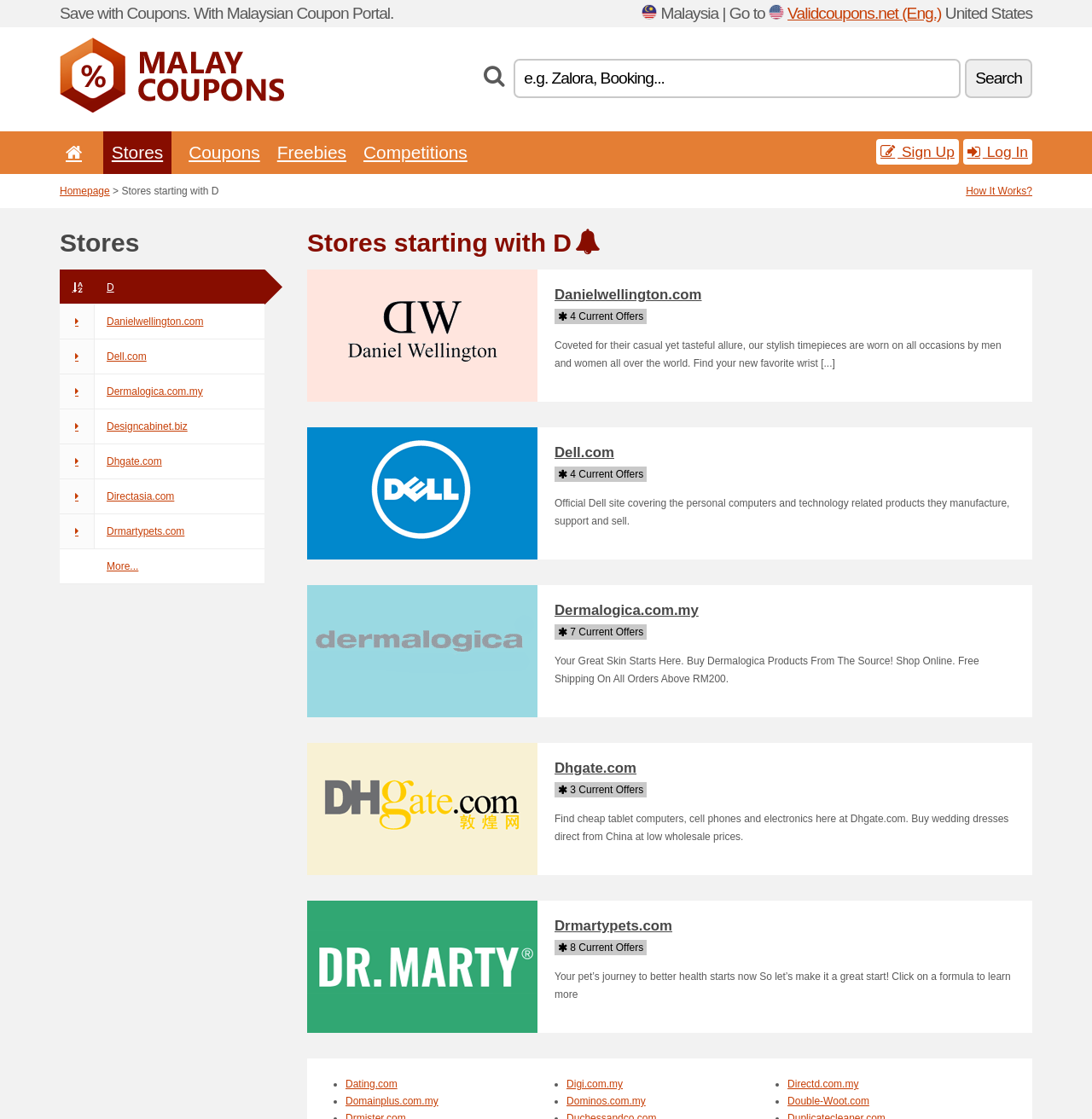Locate the bounding box coordinates of the clickable element to fulfill the following instruction: "Search for stores starting with D". Provide the coordinates as four float numbers between 0 and 1 in the format [left, top, right, bottom].

[0.884, 0.053, 0.945, 0.088]